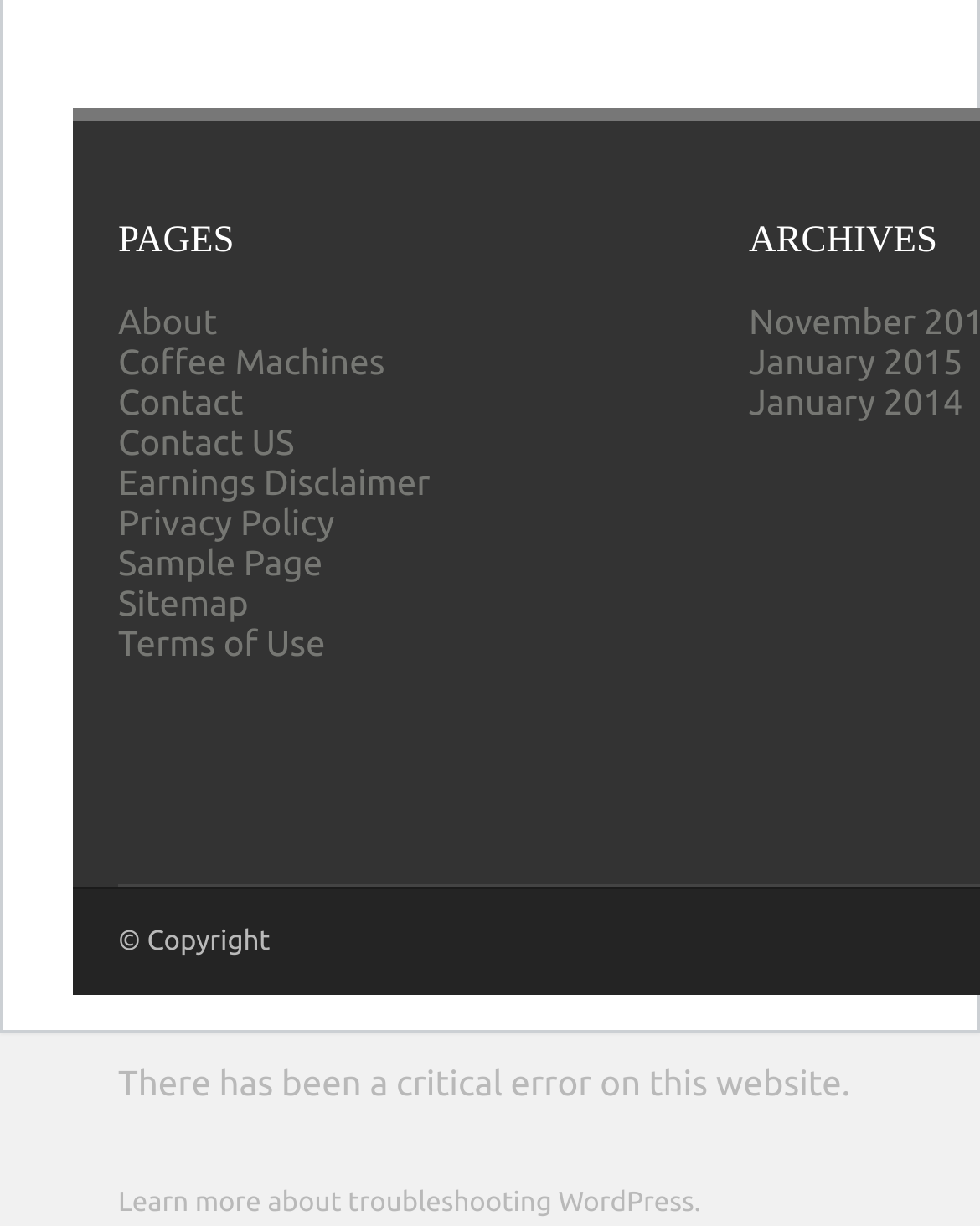Calculate the bounding box coordinates for the UI element based on the following description: "Terms of Use". Ensure the coordinates are four float numbers between 0 and 1, i.e., [left, top, right, bottom].

[0.121, 0.508, 0.332, 0.541]